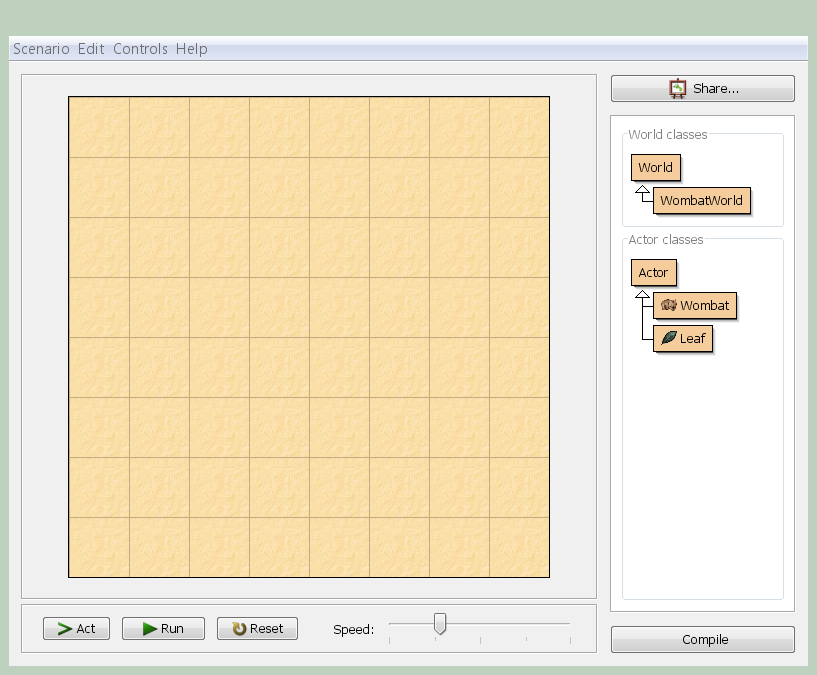From the details in the image, provide a thorough response to the question: How many actor classes are listed?

The question asks for the number of actor classes listed in the interface. By examining the 'Actor classes' section, we can see that there are two actor classes listed, namely 'Wombat' and 'Leaf', each represented by their respective icons.